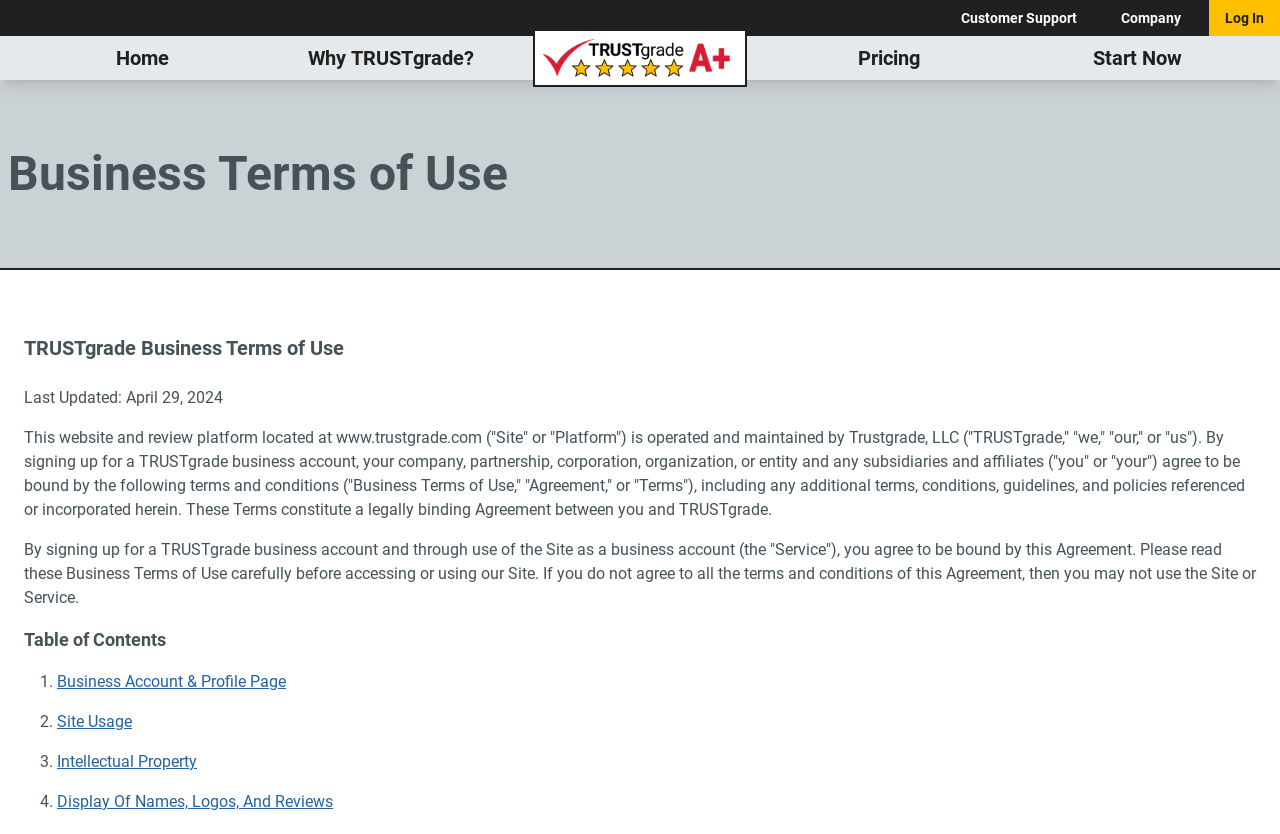Find and generate the main title of the webpage.

Business Terms of Use